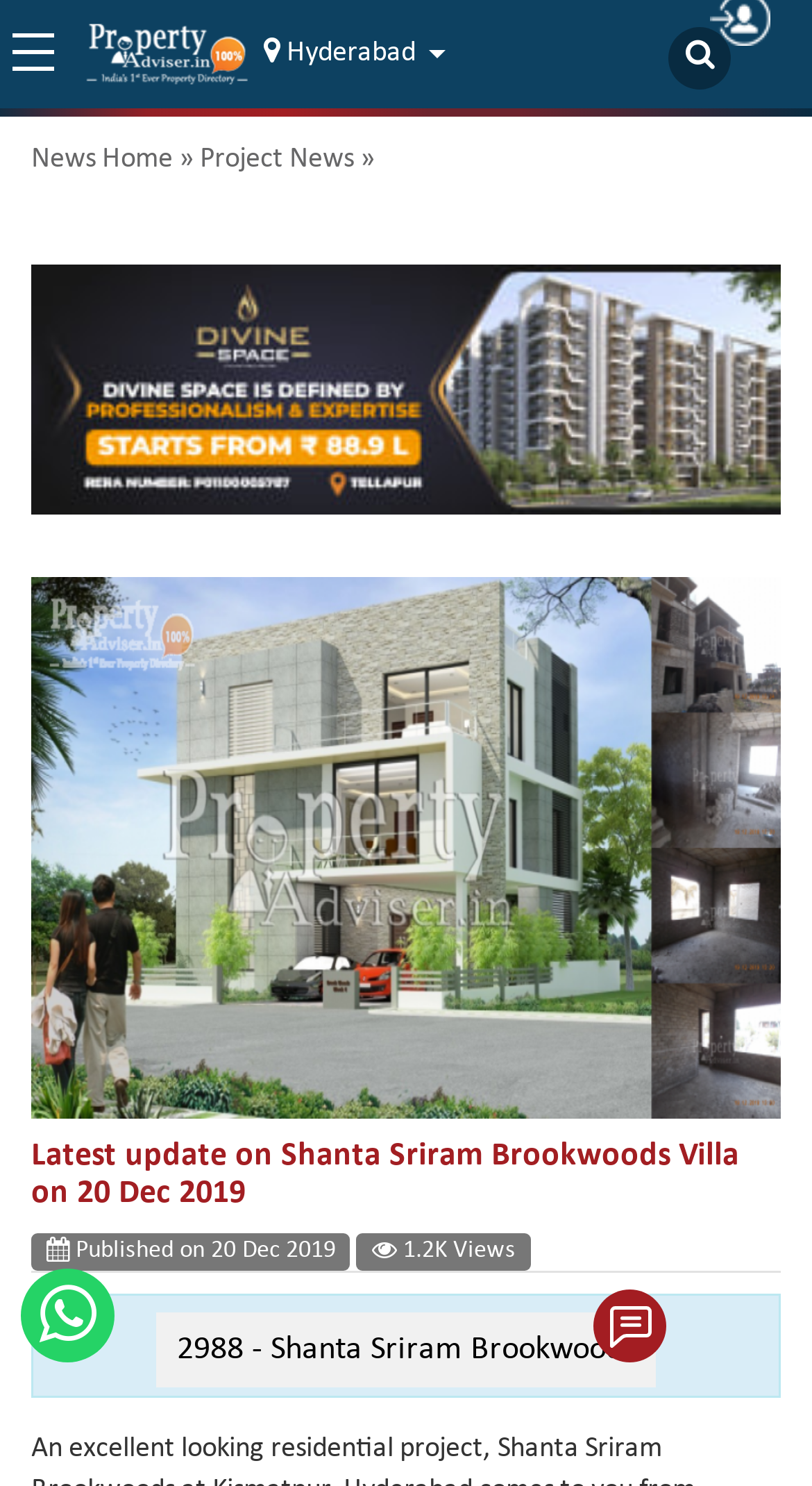Please specify the bounding box coordinates of the clickable section necessary to execute the following command: "Search for properties".

[0.824, 0.018, 0.901, 0.06]